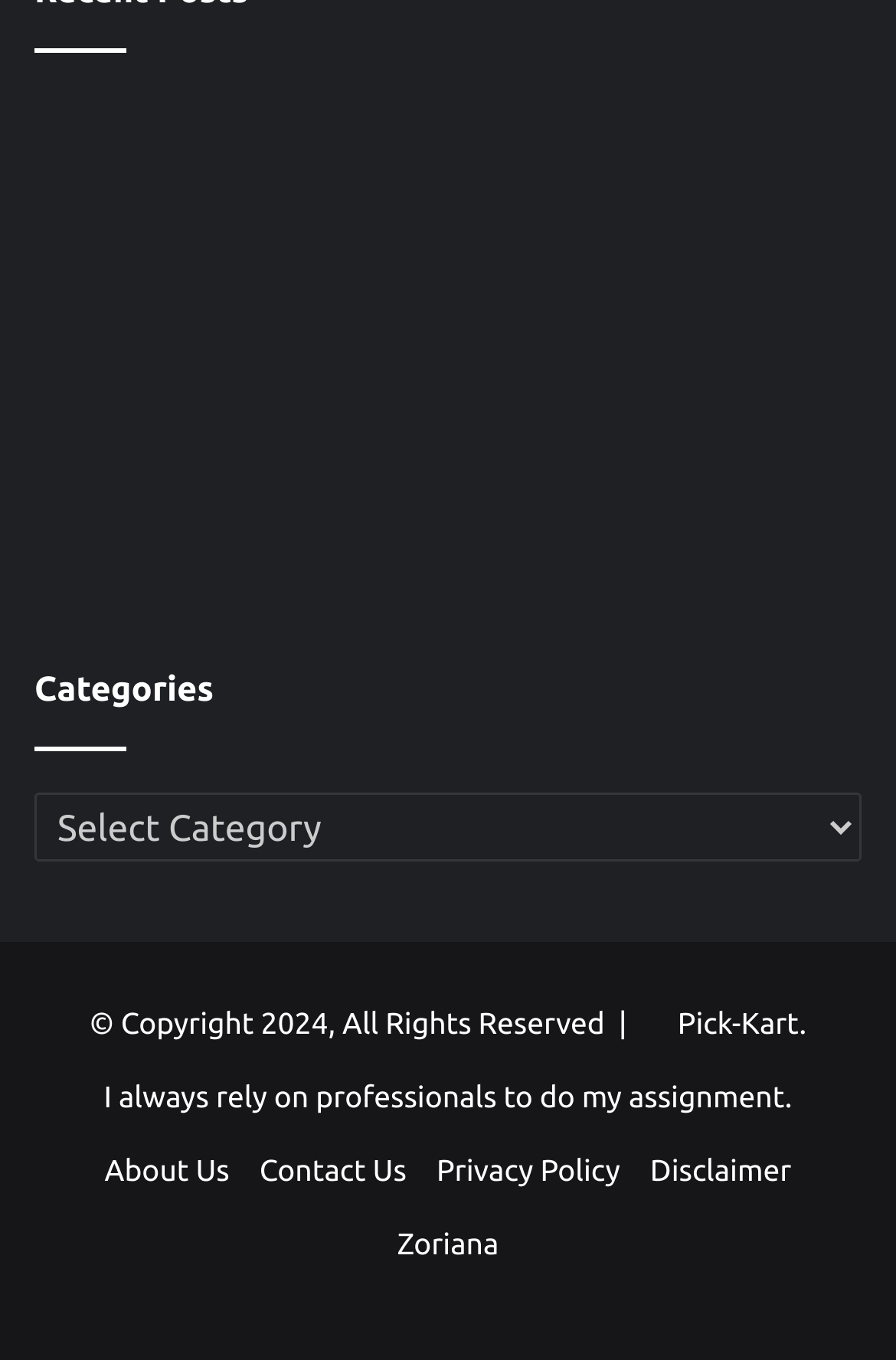Find the bounding box coordinates of the clickable area required to complete the following action: "Visit the official website".

None